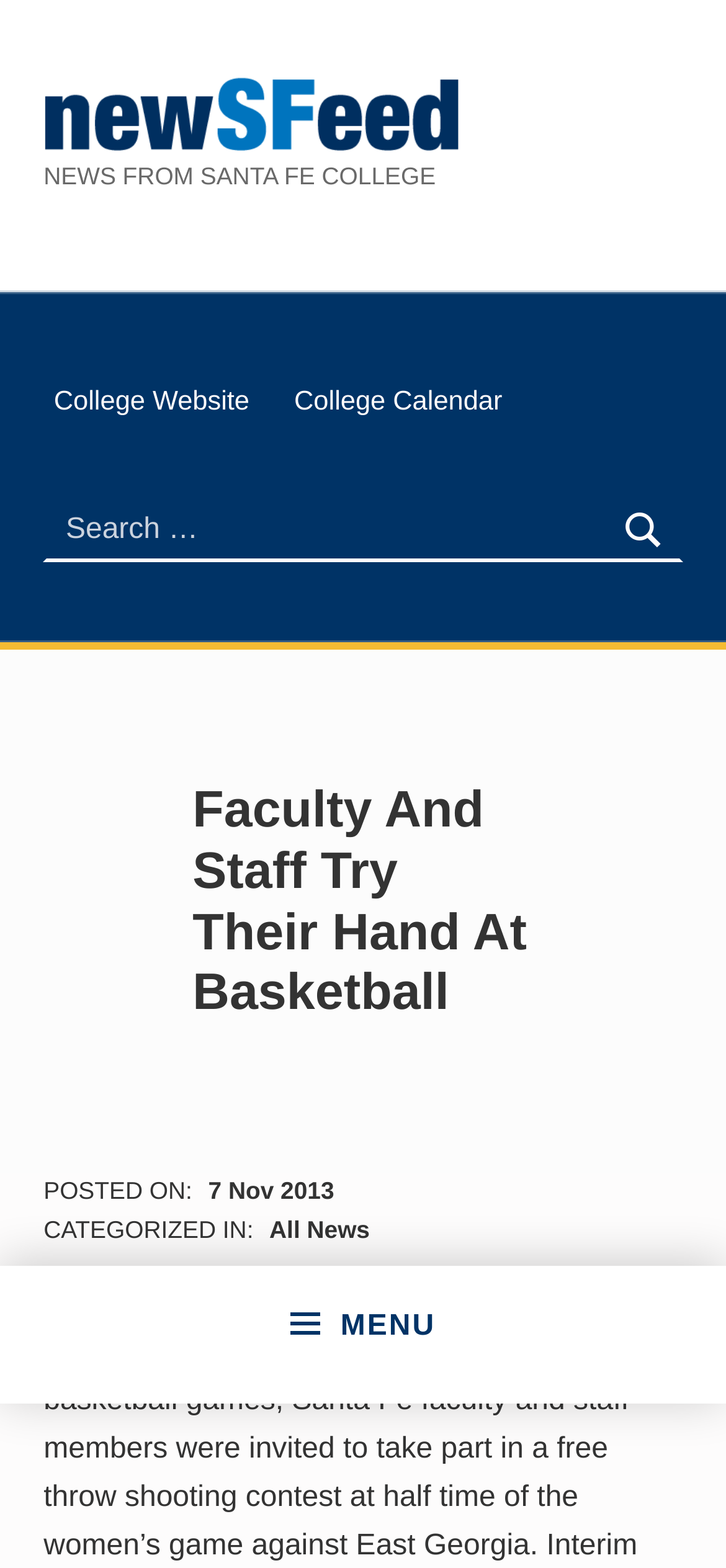Please locate the bounding box coordinates of the element's region that needs to be clicked to follow the instruction: "Visit the college website". The bounding box coordinates should be provided as four float numbers between 0 and 1, i.e., [left, top, right, bottom].

[0.06, 0.237, 0.358, 0.28]